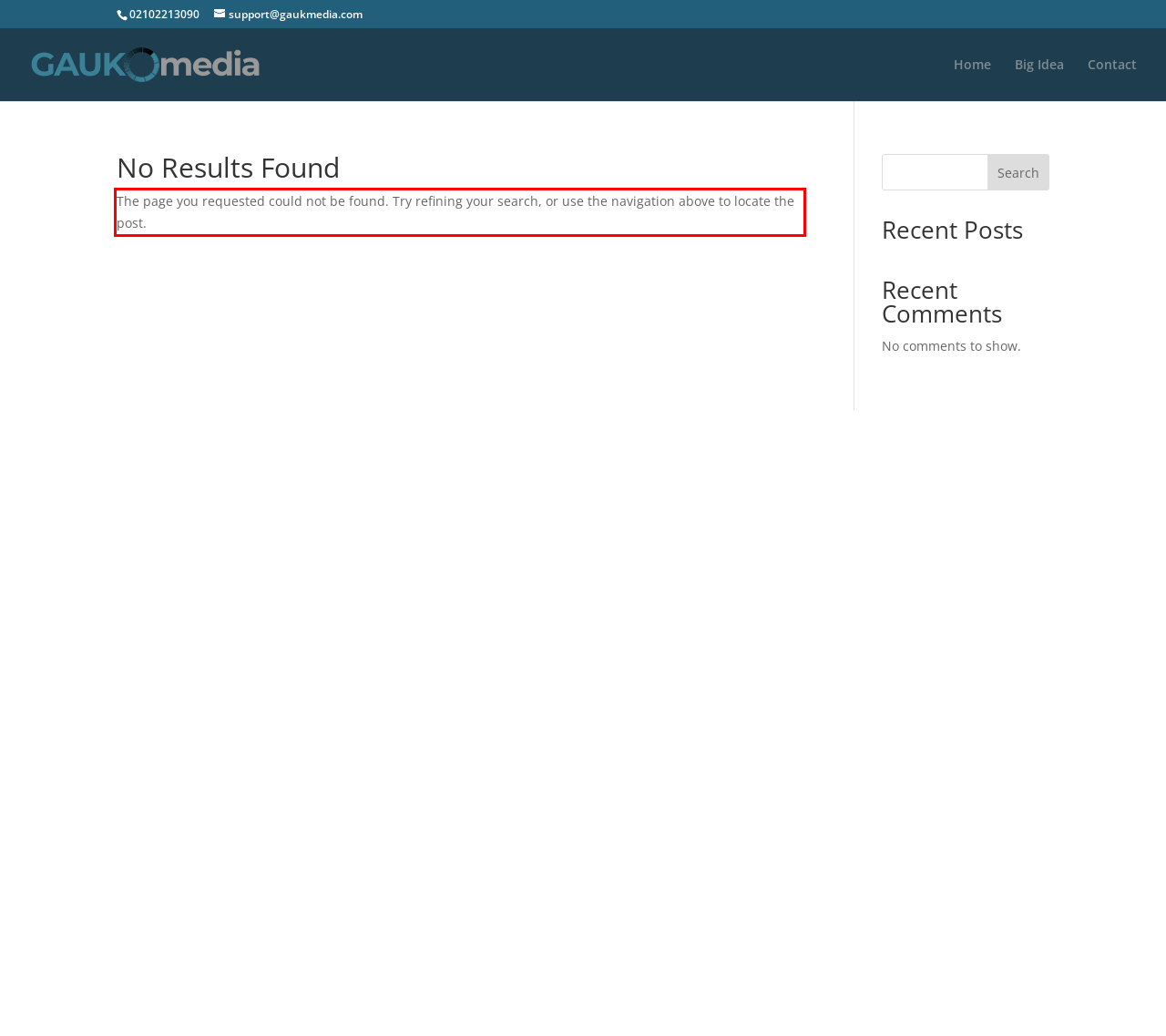Please recognize and transcribe the text located inside the red bounding box in the webpage image.

The page you requested could not be found. Try refining your search, or use the navigation above to locate the post.